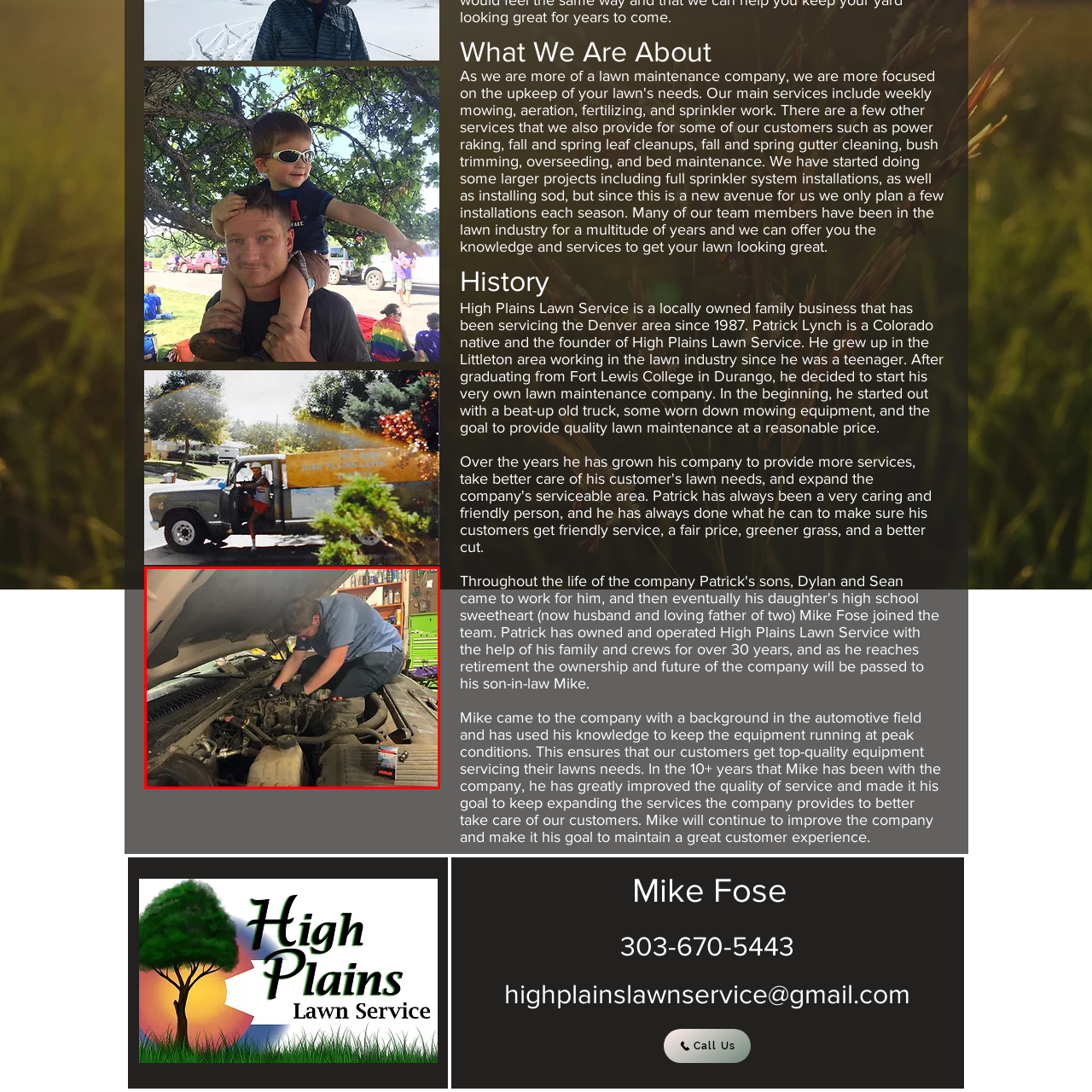Please scrutinize the portion of the image inside the purple boundary and provide an elaborate answer to the question below, relying on the visual elements: 
What is the mechanic doing to the engine?

The caption states that the mechanic is intently focused on the engine compartment, actively engaged in diagnosing or repairing mechanical components, indicating a hands-on approach to vehicle maintenance.